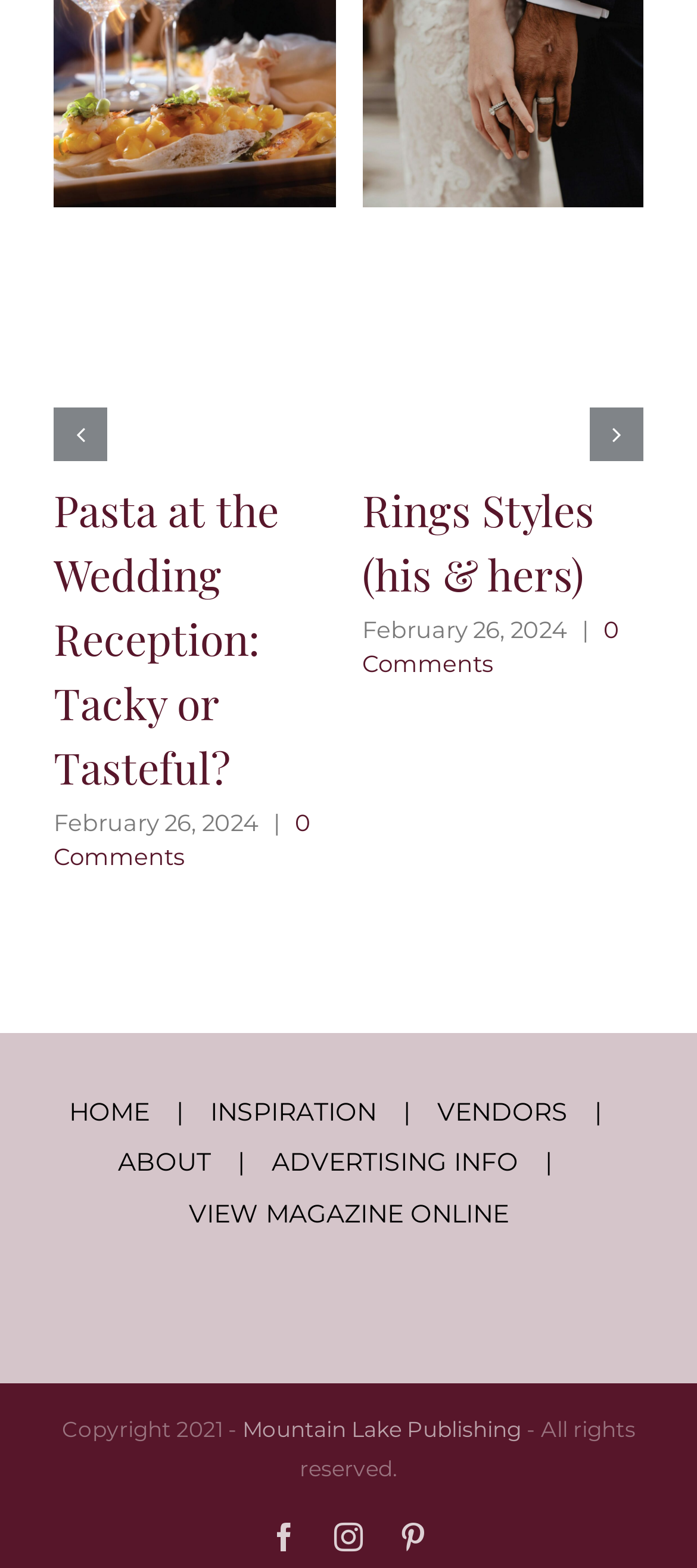What is the name of the company mentioned in the copyright section?
Using the image, answer in one word or phrase.

Mountain Lake Publishing